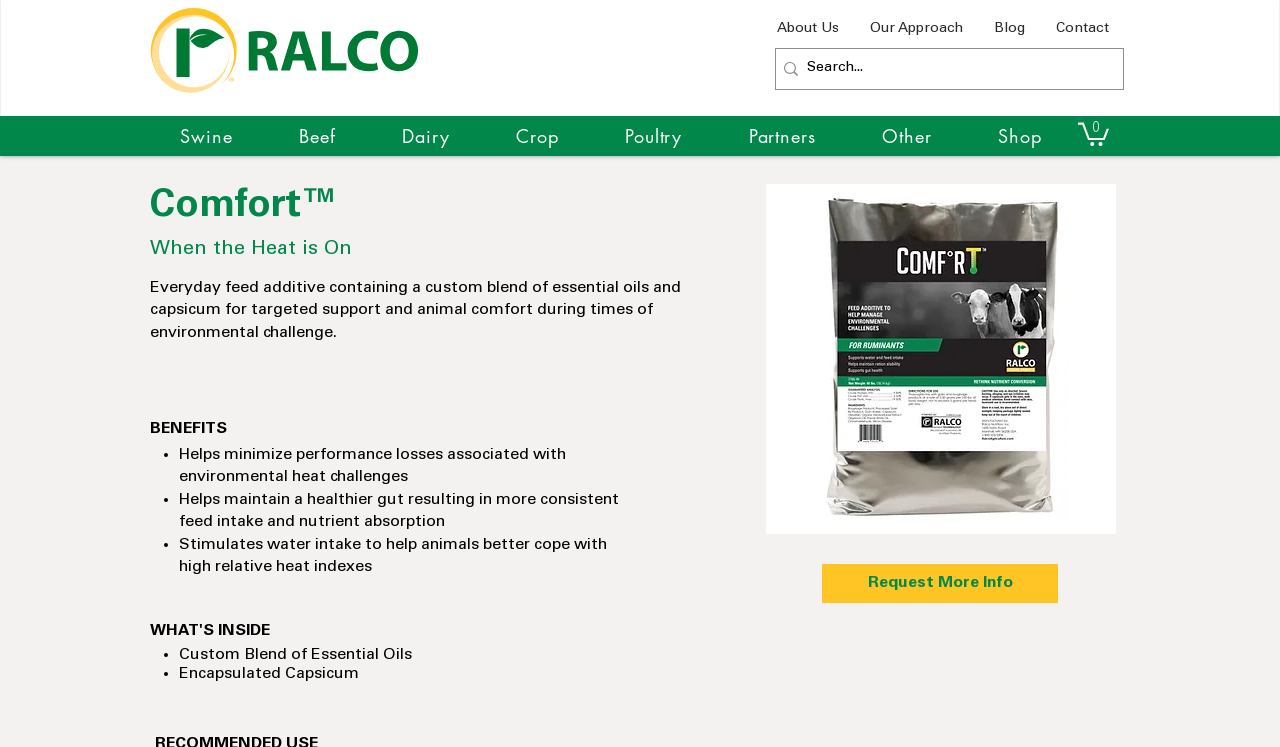What are the benefits of the product?
Answer the question using a single word or phrase, according to the image.

Four benefits